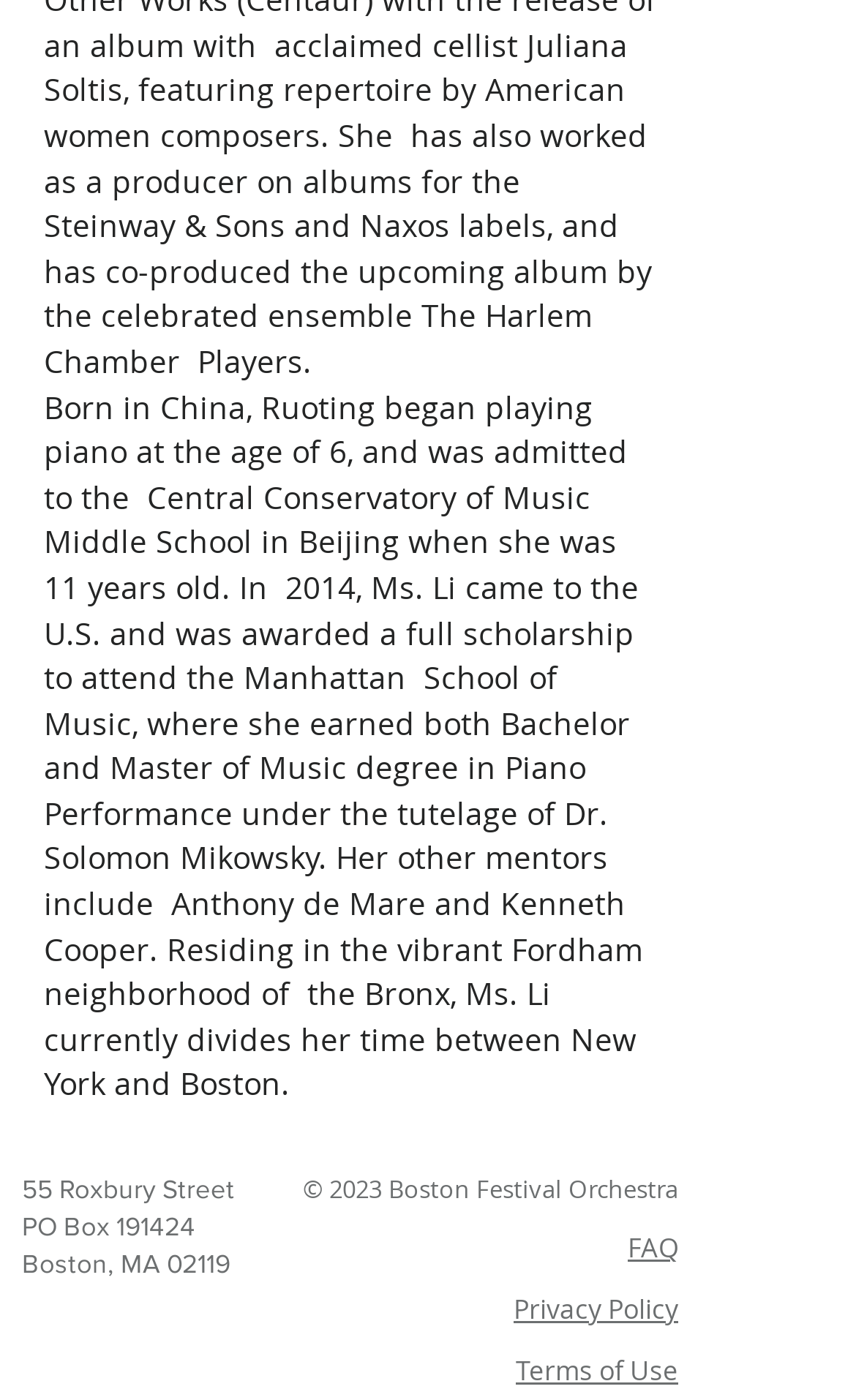Locate the bounding box coordinates for the element described below: "Privacy Policy". The coordinates must be four float values between 0 and 1, formatted as [left, top, right, bottom].

[0.6, 0.922, 0.792, 0.947]